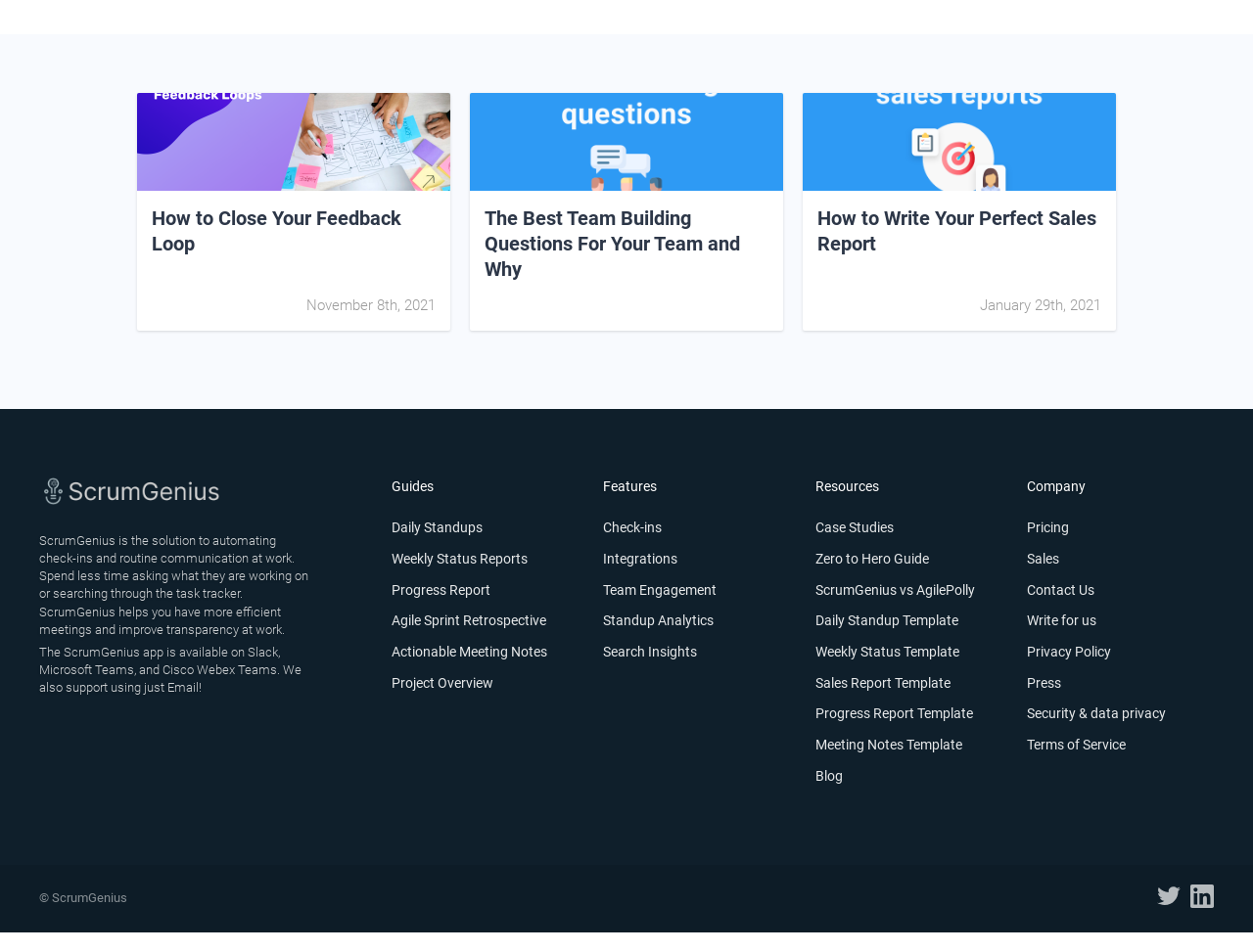What is the purpose of the 'Guides' section on the webpage?
Please answer the question with a single word or phrase, referencing the image.

To provide resources for daily standups, weekly status reports, and more